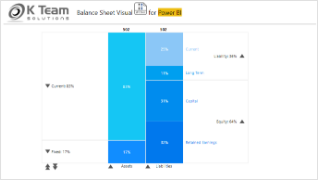Provide a comprehensive description of the image.

The image depicts a visually appealing Balance Sheet Visual designed specifically for Power BI, created by K Team Solutions. It showcases a clear, segmented representation of financial data, dividing assets and liabilities into distinct categories. The left side of the visual displays "Assets," highlighting key segments such as "Current" with a detailed percentage of 87%, and "Long Term" with 13%. On the right, the "Liabilities" section shows "Current" at 52% and "Long Term" at 48%. Each category is color-coded, enhancing readability and enabling users to quickly grasp the financial distribution. The visual is not only informative but also designed for ease of analysis, illustrating the balance sheet in a straightforward manner that allows for dynamic interaction. Overall, this visualization aims to aid users in understanding their financial status effectively.